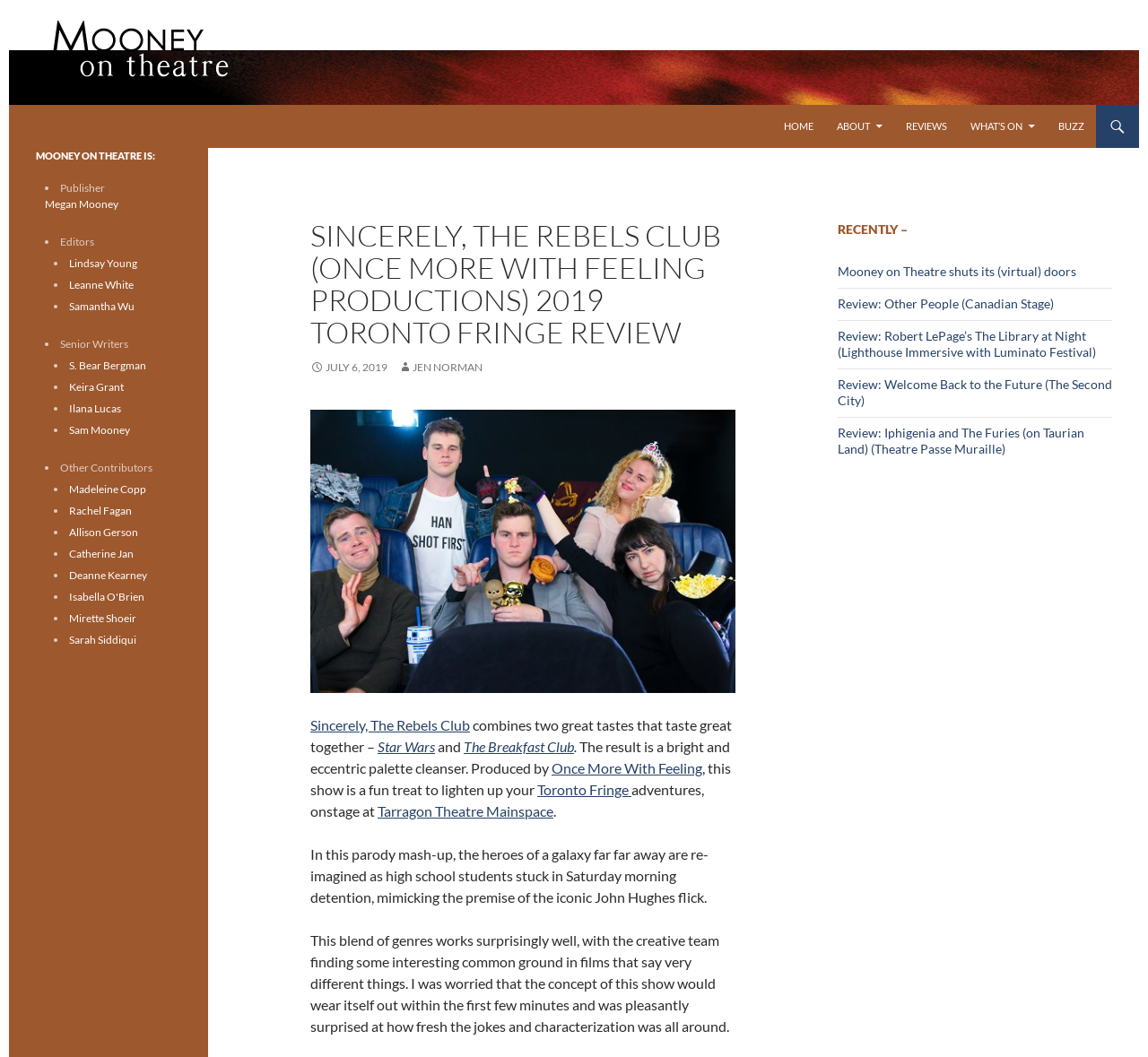What is the name of the iconic John Hughes flick being referenced?
Examine the image and provide an in-depth answer to the question.

The answer can be found in the text '...mimicking the premise of the iconic John Hughes flick.' which is followed by a link to 'The Breakfast Club', indicating that The Breakfast Club is the iconic John Hughes flick being referenced.